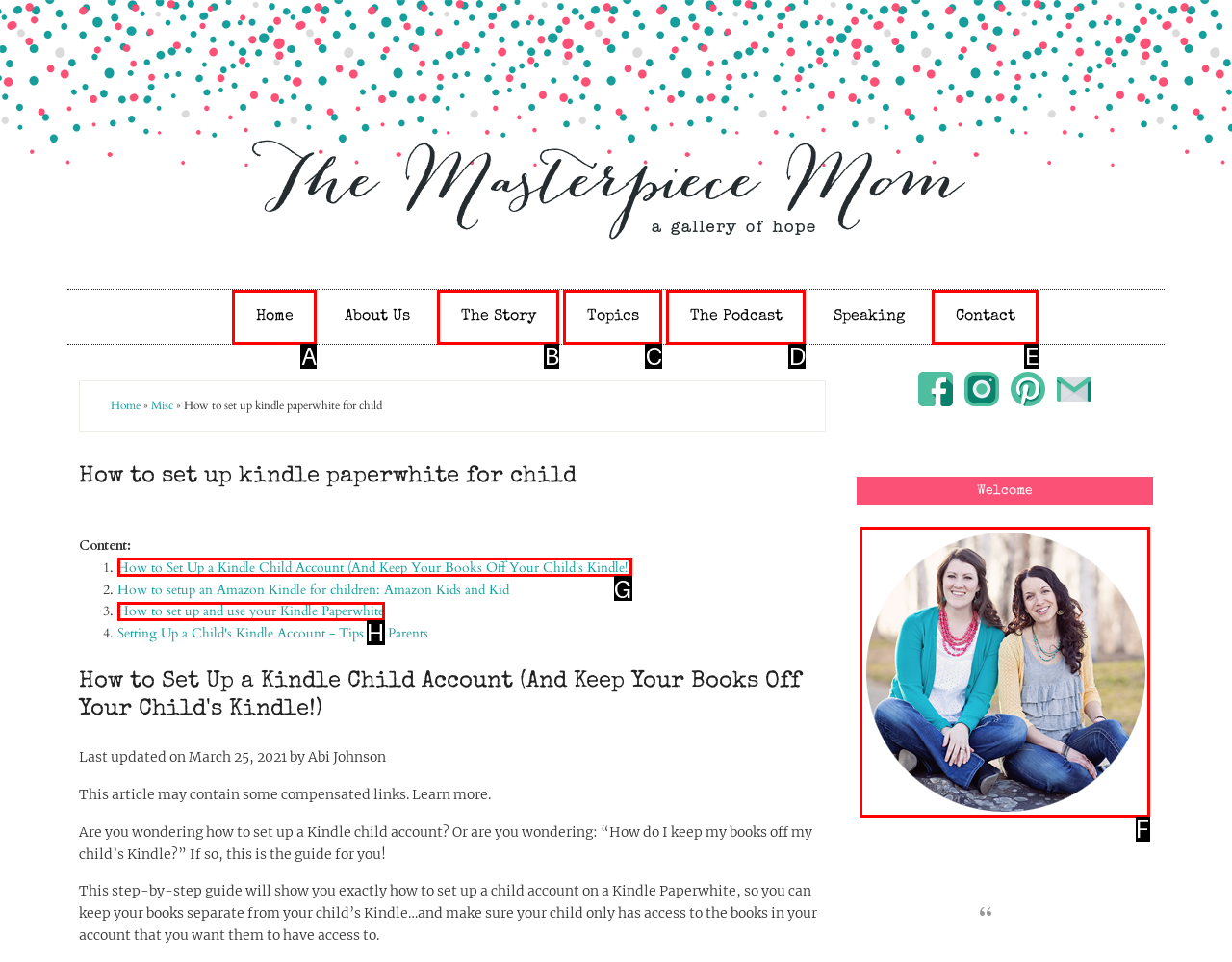Point out the specific HTML element to click to complete this task: View the image Reply with the letter of the chosen option.

F